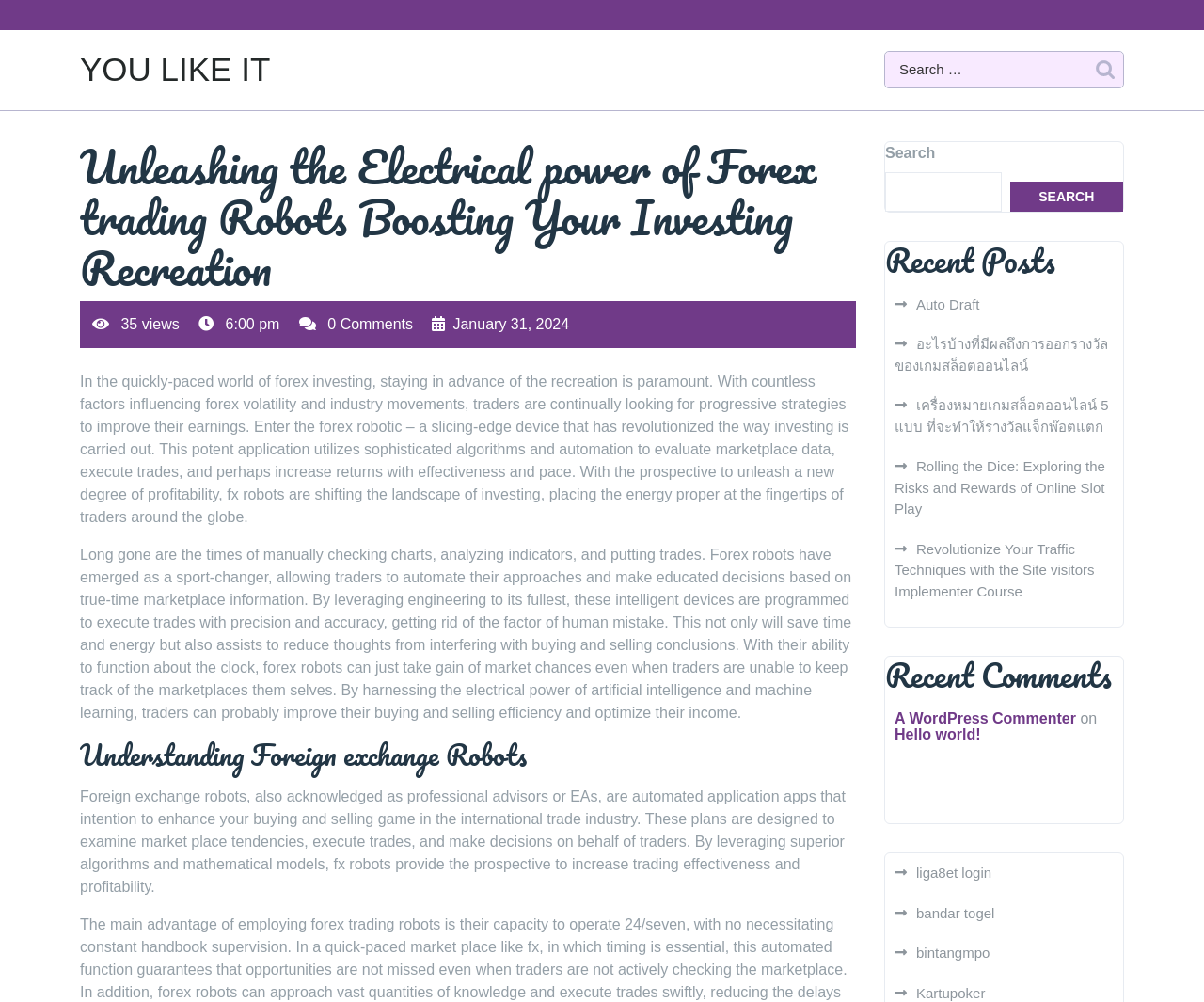Identify the bounding box coordinates for the element you need to click to achieve the following task: "Search again". The coordinates must be four float values ranging from 0 to 1, formatted as [left, top, right, bottom].

[0.735, 0.171, 0.832, 0.211]